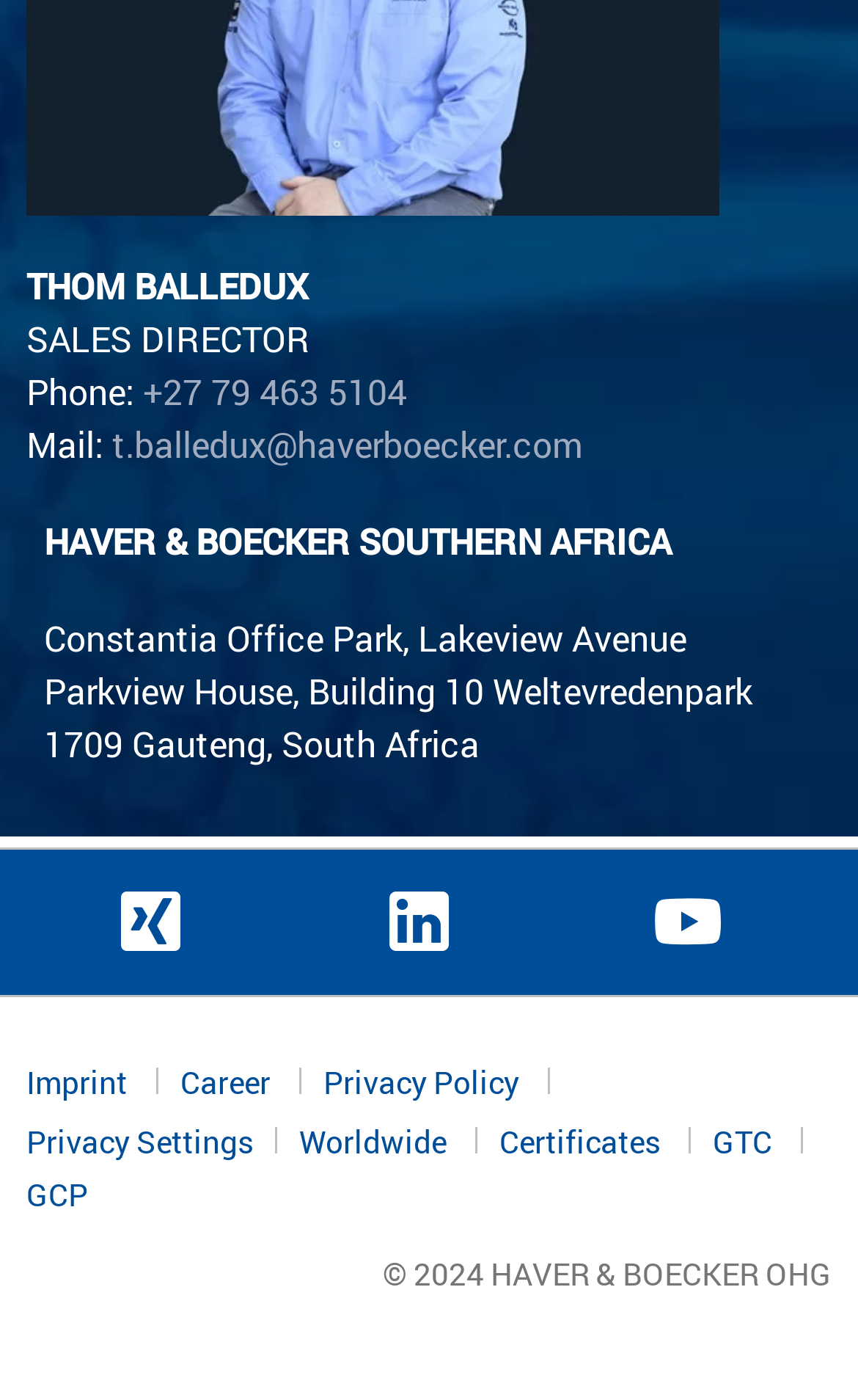What is the company name of the sales director?
Can you give a detailed and elaborate answer to the question?

The company name of the sales director can be found in the static text element below the sales director's name, which reads 'HAVER & BOECKER SOUTHERN AFRICA'.